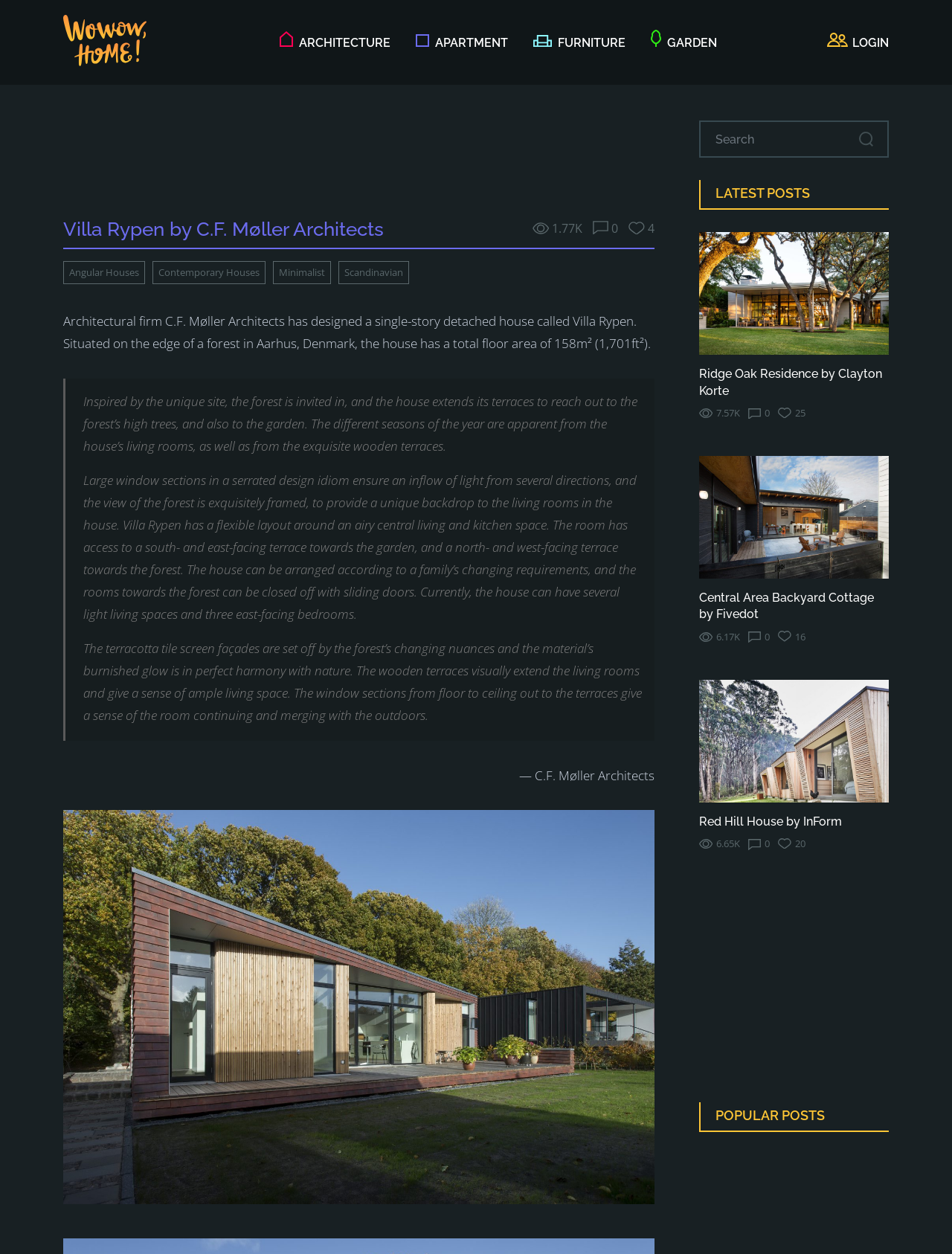Please identify the bounding box coordinates of the area that needs to be clicked to fulfill the following instruction: "Search for design ideas."

[0.734, 0.096, 0.934, 0.126]